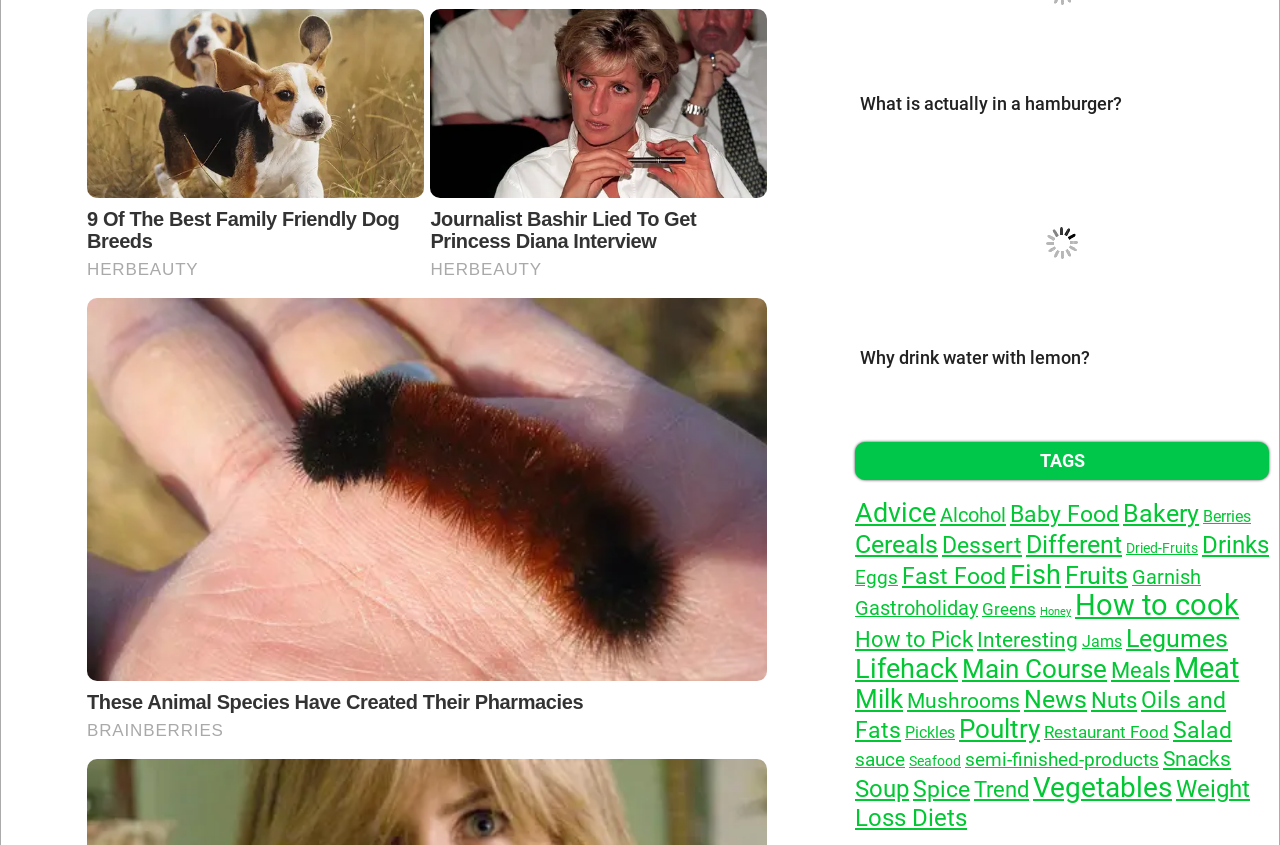What is the title of the link with the text 'Why drink water with lemon?'
Using the screenshot, give a one-word or short phrase answer.

Why drink water with lemon?